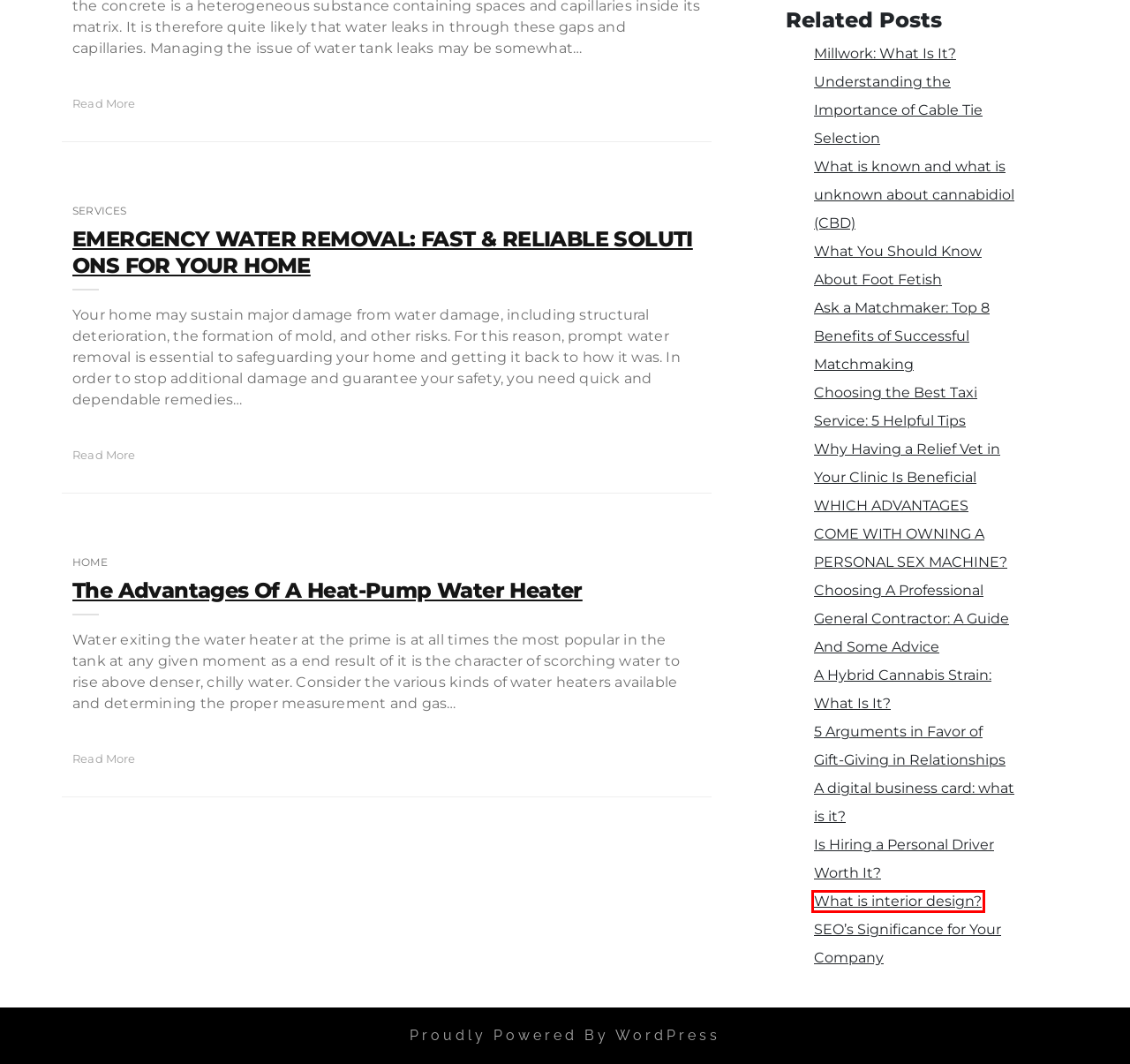Given a screenshot of a webpage with a red rectangle bounding box around a UI element, select the best matching webpage description for the new webpage that appears after clicking the highlighted element. The candidate descriptions are:
A. What is interior design? – Bold Champion
B. WHICH ADVANTAGES COME WITH OWNING A PERSONAL SEX MACHINE? – Bold Champion
C. The Advantages Of A Heat-pump Water Heater – Bold Champion
D. 5 Arguments in Favor of Gift-Giving in Relationships – Bold Champion
E. Is Hiring a Personal Driver Worth It? – Bold Champion
F. Understanding the Importance of Cable Tie Selection – Bold Champion
G. What is known and what is unknown about cannabidiol (CBD) – Bold Champion
H. Millwork: What Is It? – Bold Champion

A